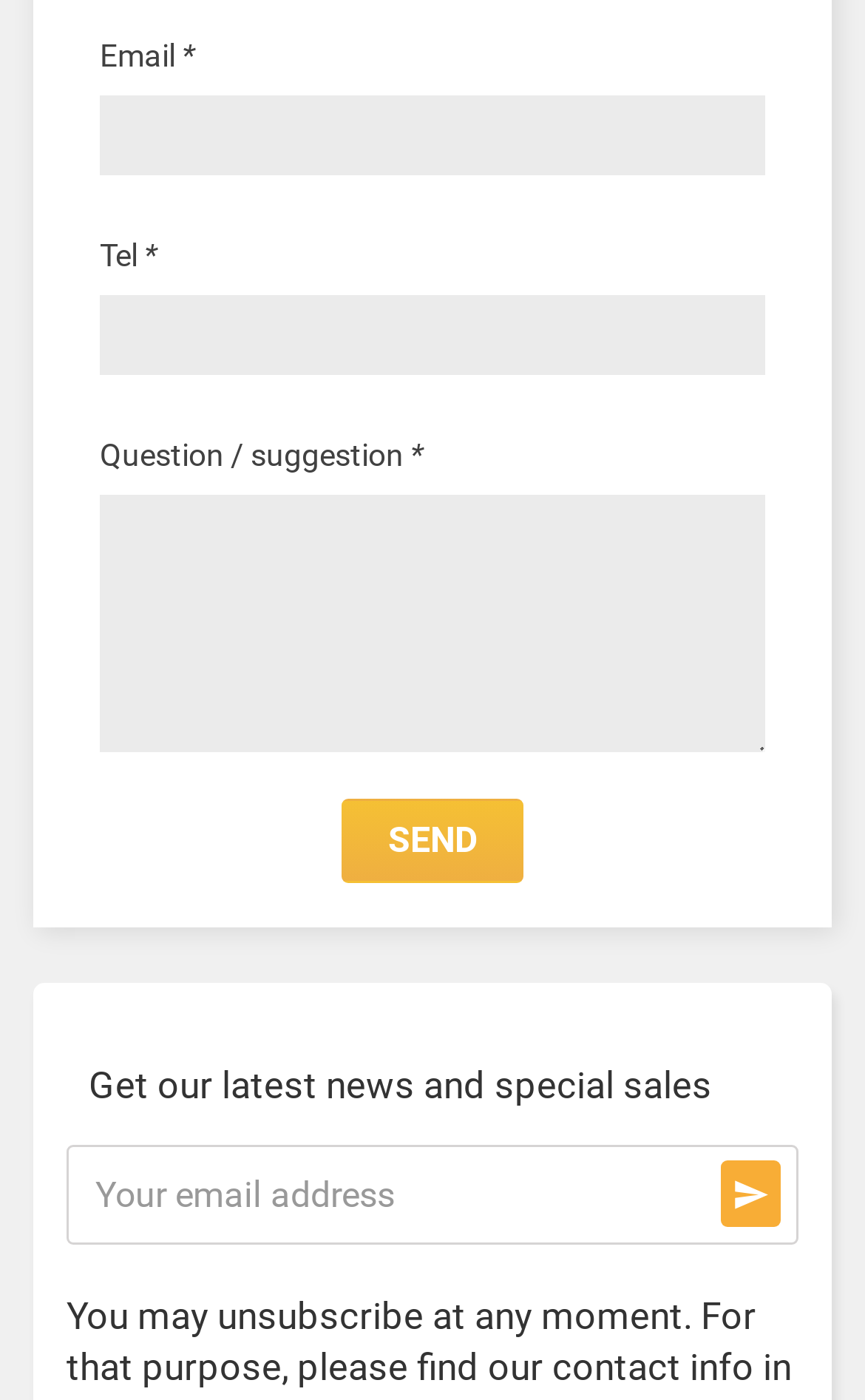What is the symbol on the button at the bottom right corner?
Based on the screenshot, provide your answer in one word or phrase.

An arrow